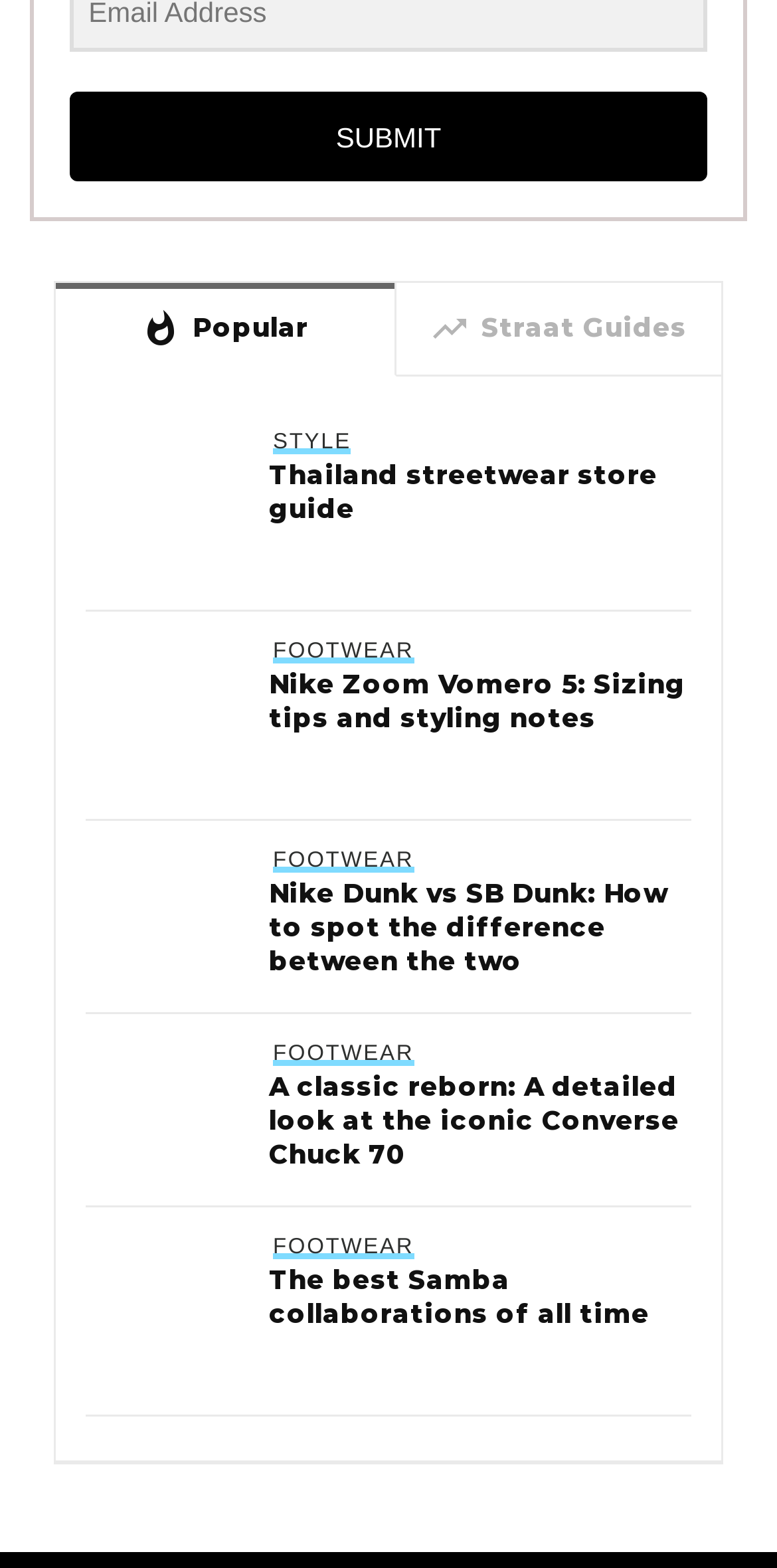Please answer the following question using a single word or phrase: 
What is the category of the article about Nike Vomero 5?

FOOTWEAR